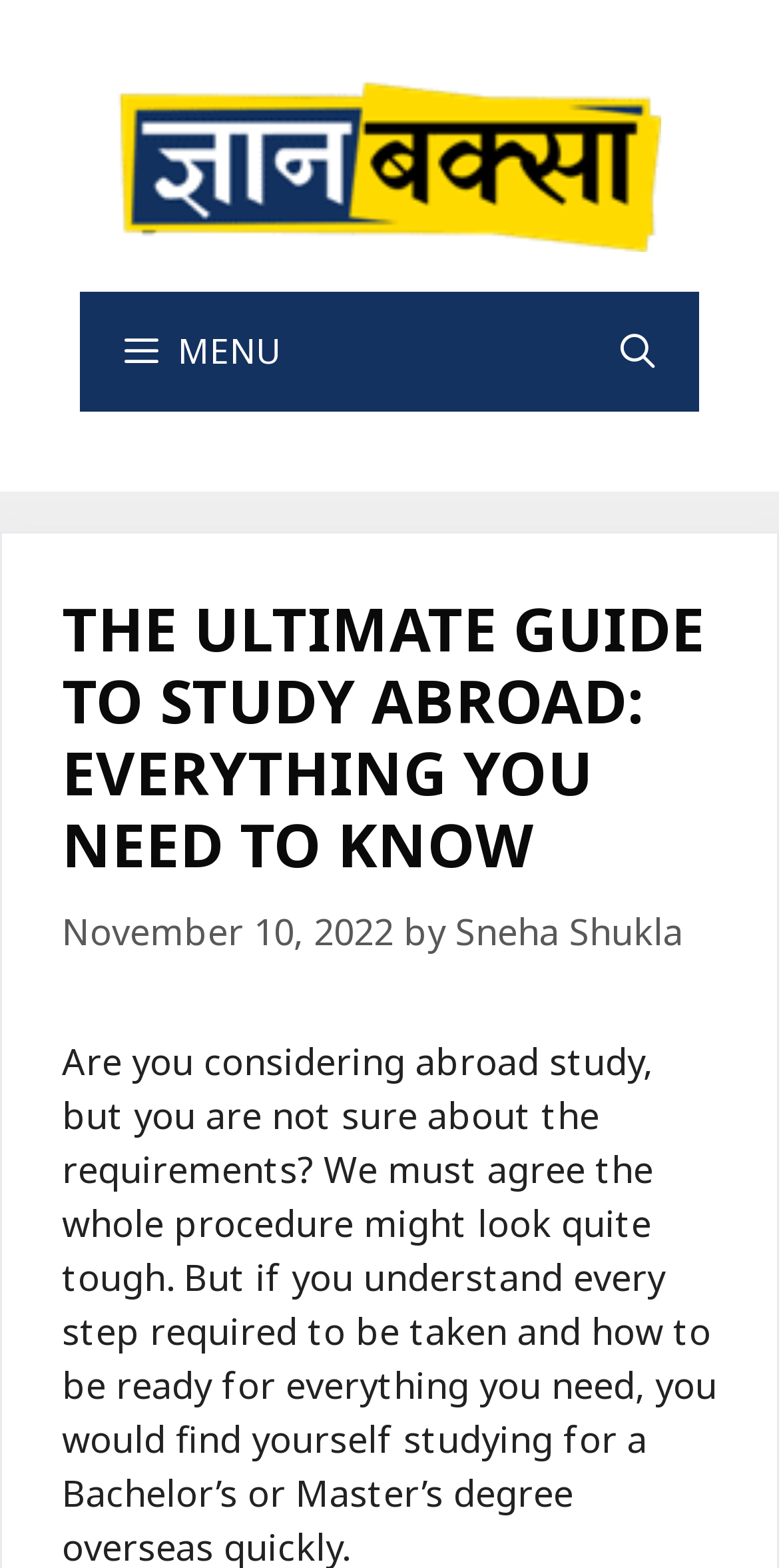Identify the bounding box coordinates for the UI element described as follows: aria-label="Open Search Bar". Use the format (top-left x, top-left y, bottom-right x, bottom-right y) and ensure all values are floating point numbers between 0 and 1.

[0.739, 0.186, 0.897, 0.262]